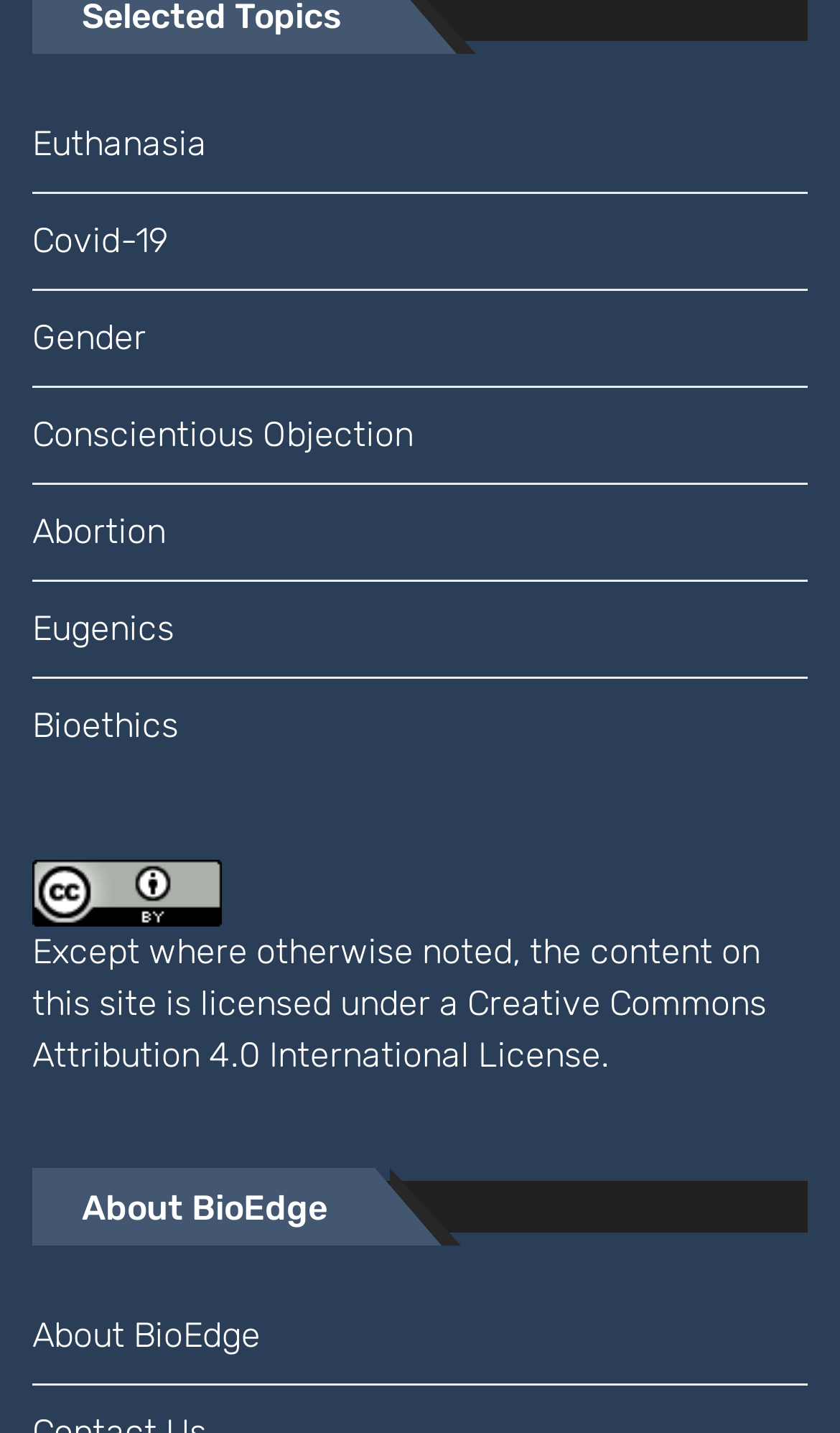Please provide a comprehensive response to the question based on the details in the image: How many links are there on the top of the webpage?

I counted the links on the top of the webpage and found that there are 7 links: Euthanasia, Covid-19, Gender, Conscientious Objection, Abortion, Eugenics, and Bioethics.